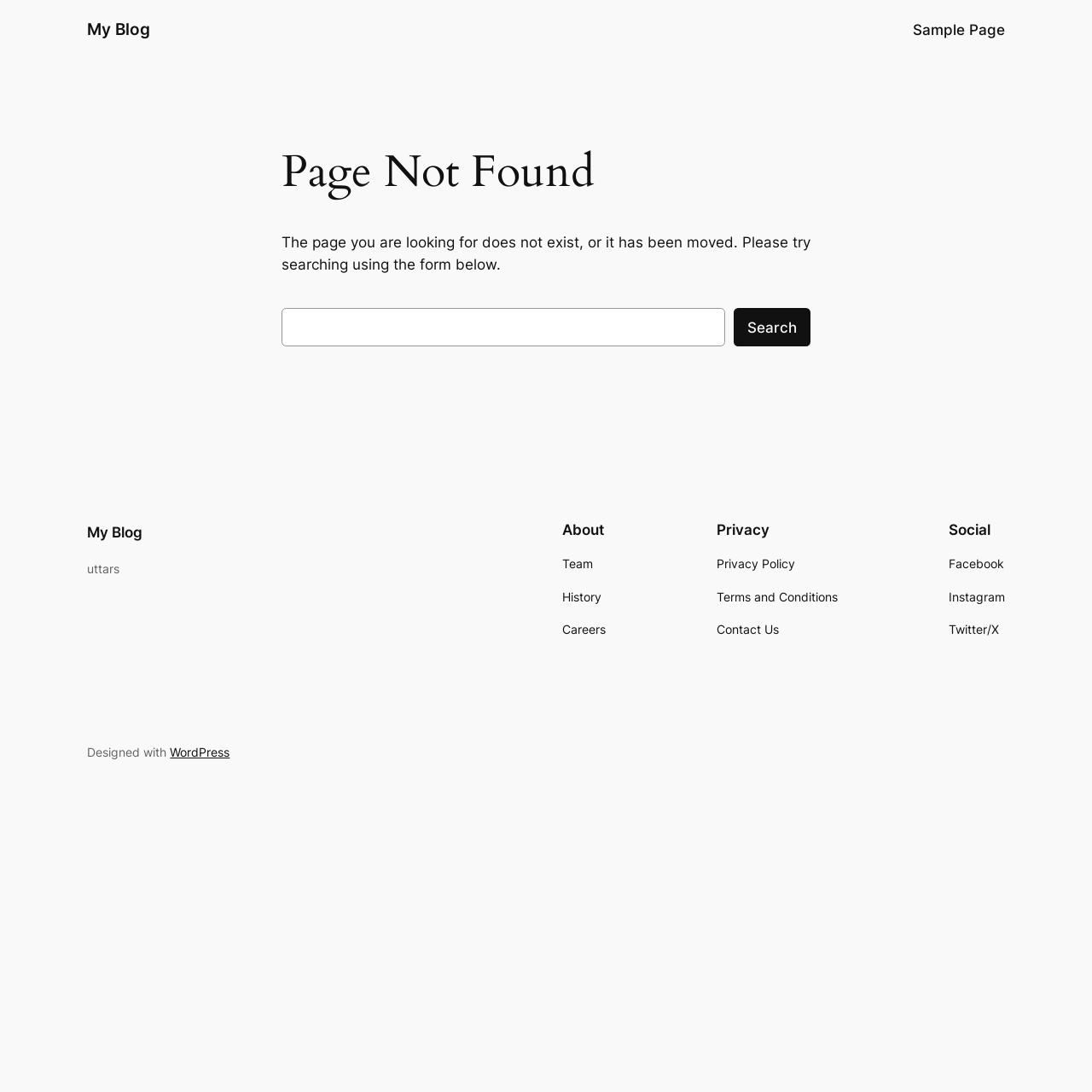Please specify the bounding box coordinates for the clickable region that will help you carry out the instruction: "check About".

[0.515, 0.477, 0.555, 0.493]